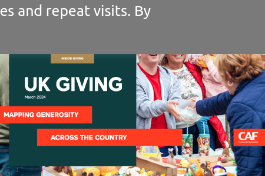Generate an in-depth description of the image.

The image features the cover of the "CAF UK Giving Report 2024," highlighting key themes related to charitable giving in the UK. The central graphic showcases a vibrant scene where individuals are engaged in acts of generosity, emphasizing community involvement and the spirit of giving. Prominently displayed are the phrases "UK GIVING" and "MAPPING GENEROSITY," signaling the report's focus on understanding and promoting donations across the country. The overall design is enriched by bright colors and inclusive imagery, portraying an inviting representation of philanthropy. The logo of the Charities Aid Foundation (CAF) is also included, reinforcing the organization's commitment to supporting and enhancing charitable giving within the UK.